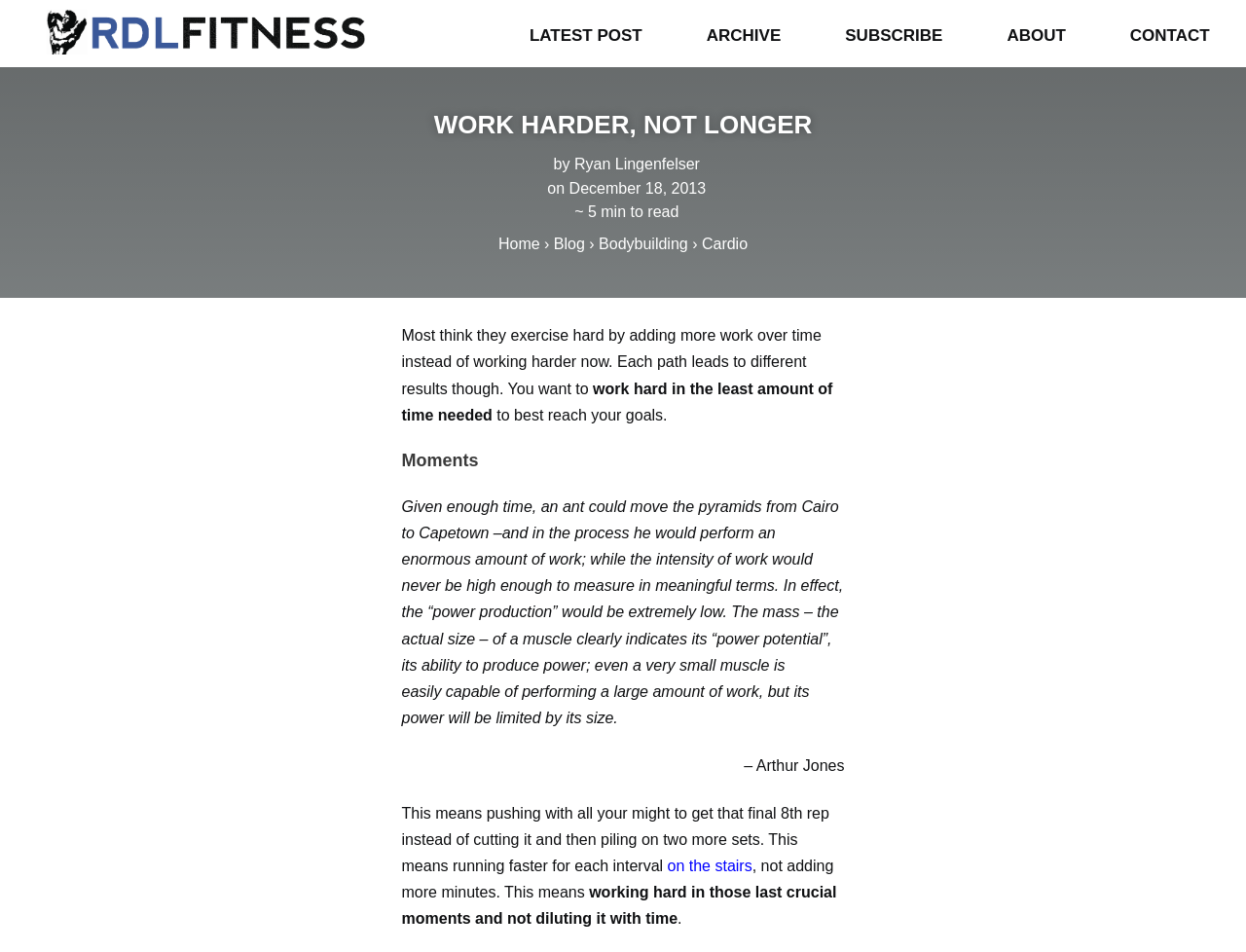Determine the bounding box coordinates for the region that must be clicked to execute the following instruction: "Go to 'LATEST POST'".

[0.399, 0.027, 0.541, 0.048]